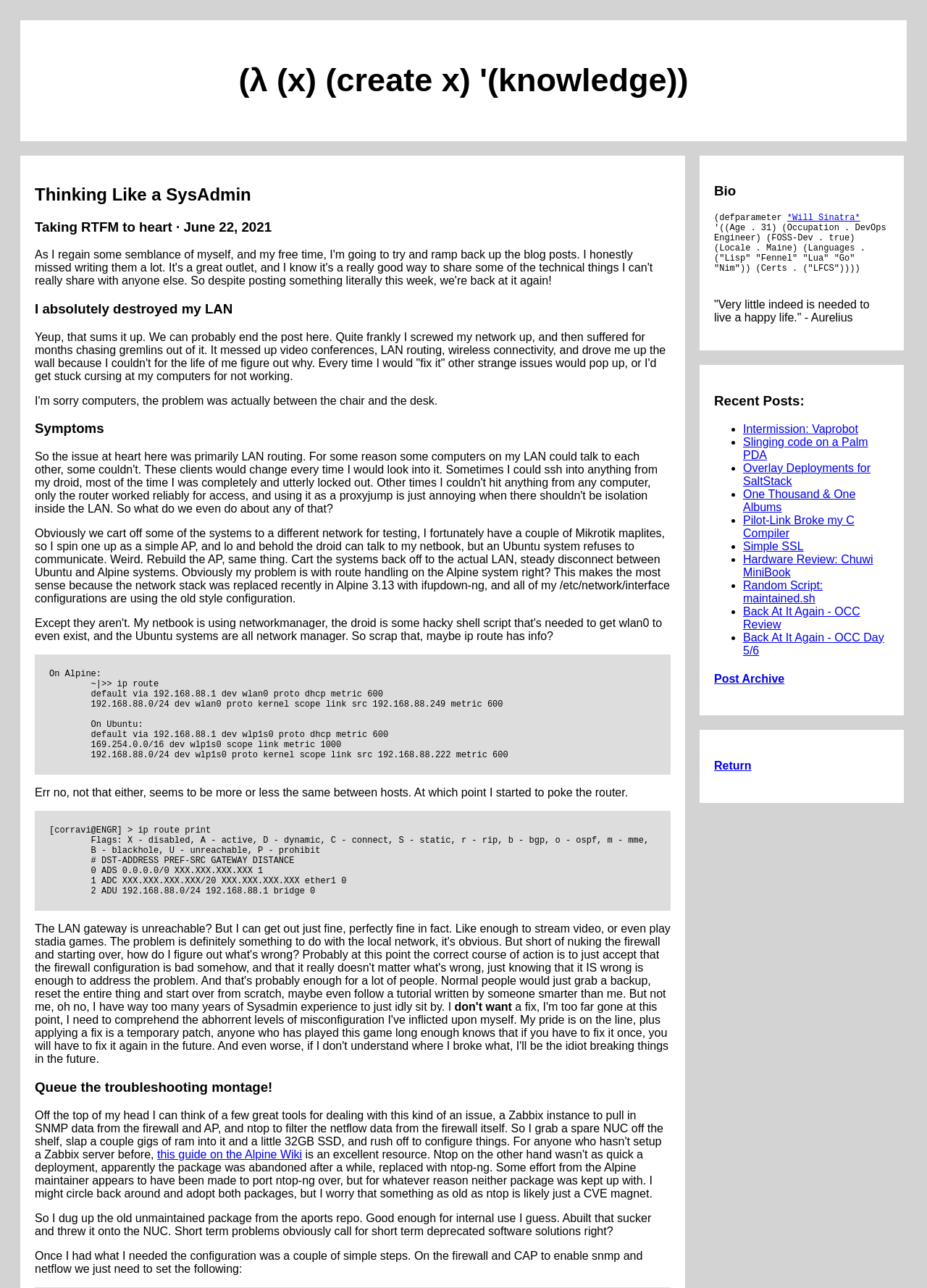Locate the bounding box coordinates of the area to click to fulfill this instruction: "View the recent post 'Intermission: Vaprobot'". The bounding box should be presented as four float numbers between 0 and 1, in the order [left, top, right, bottom].

[0.802, 0.328, 0.926, 0.338]